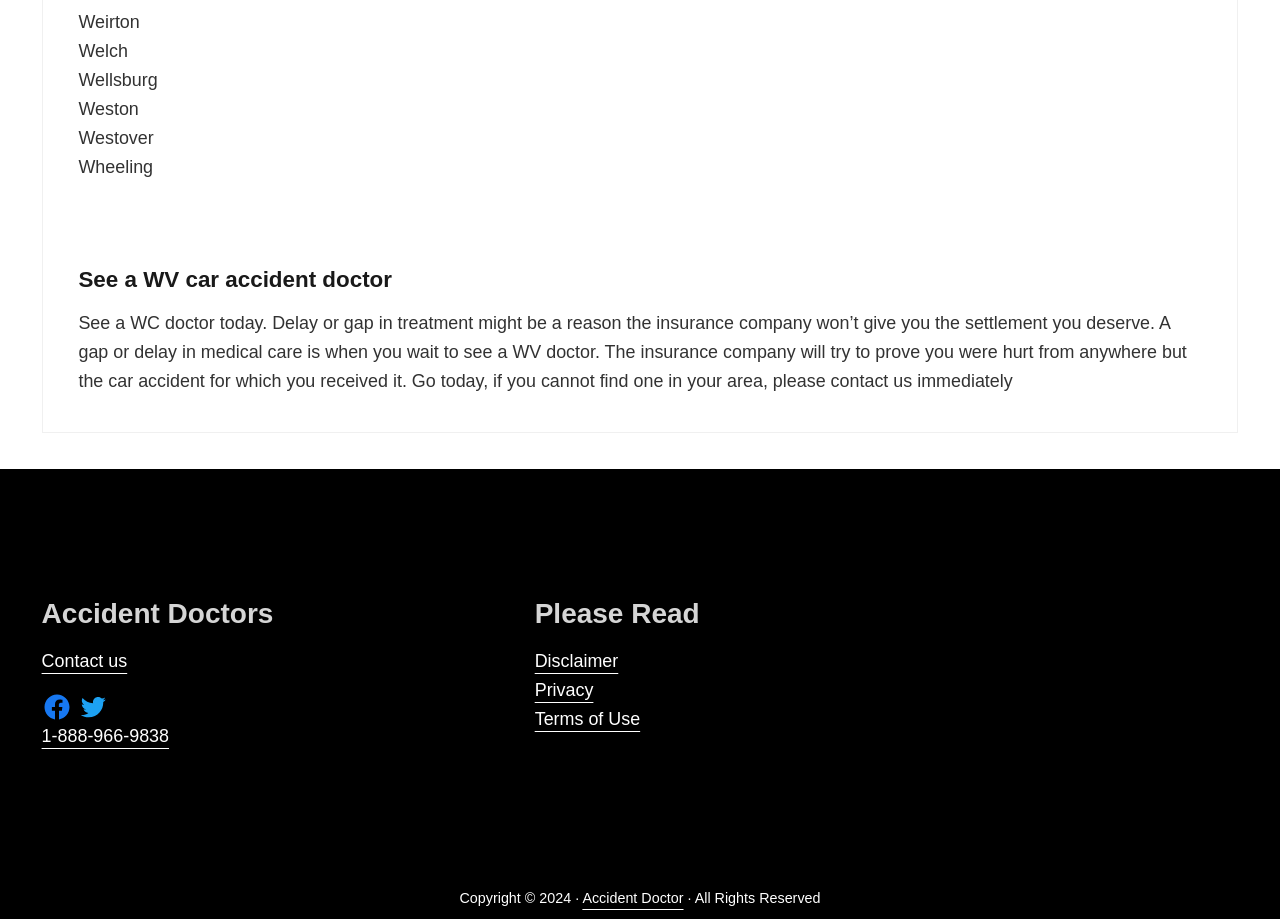Answer this question in one word or a short phrase: What social media platforms are available?

Facebook and Twitter